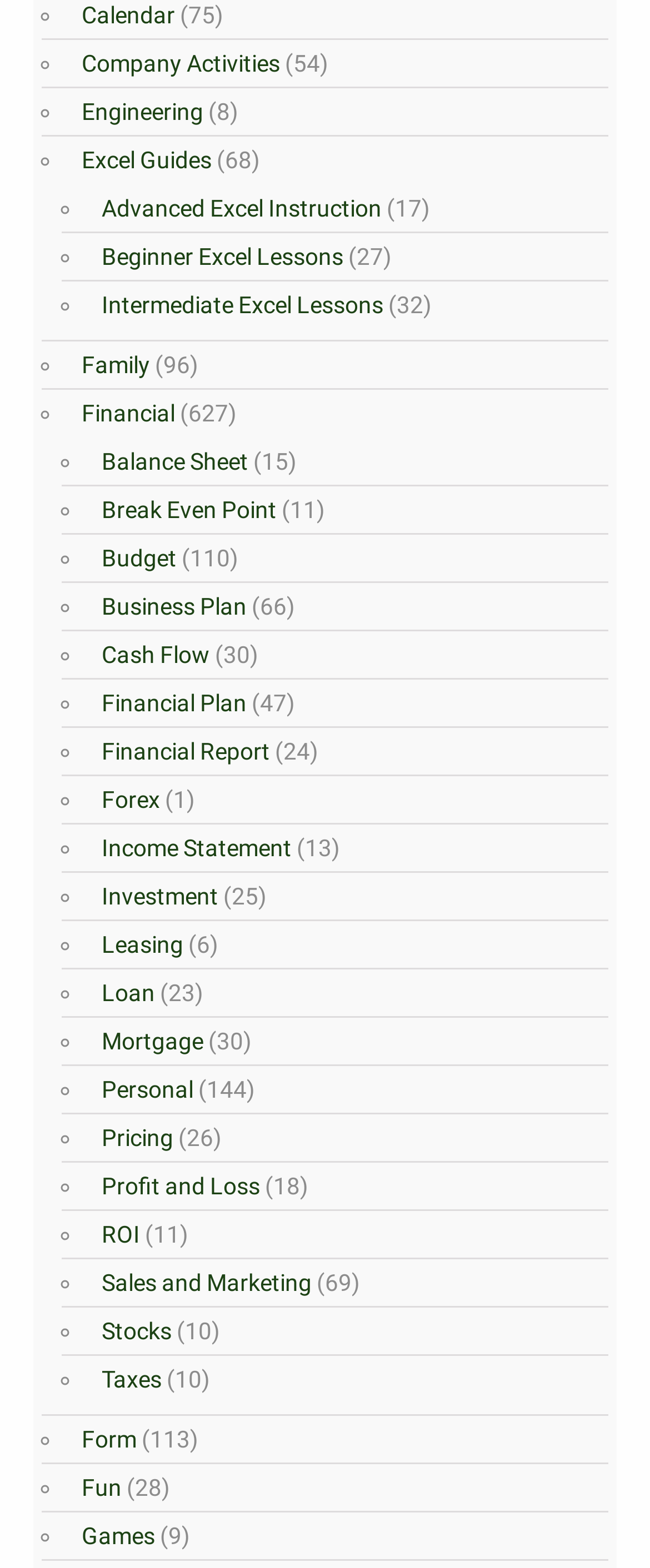What is the number next to 'Engineering' link?
Answer the question with a thorough and detailed explanation.

Next to the 'Engineering' link, there is a number '8' which is a static text, indicating the number of items or resources related to 'Engineering'.